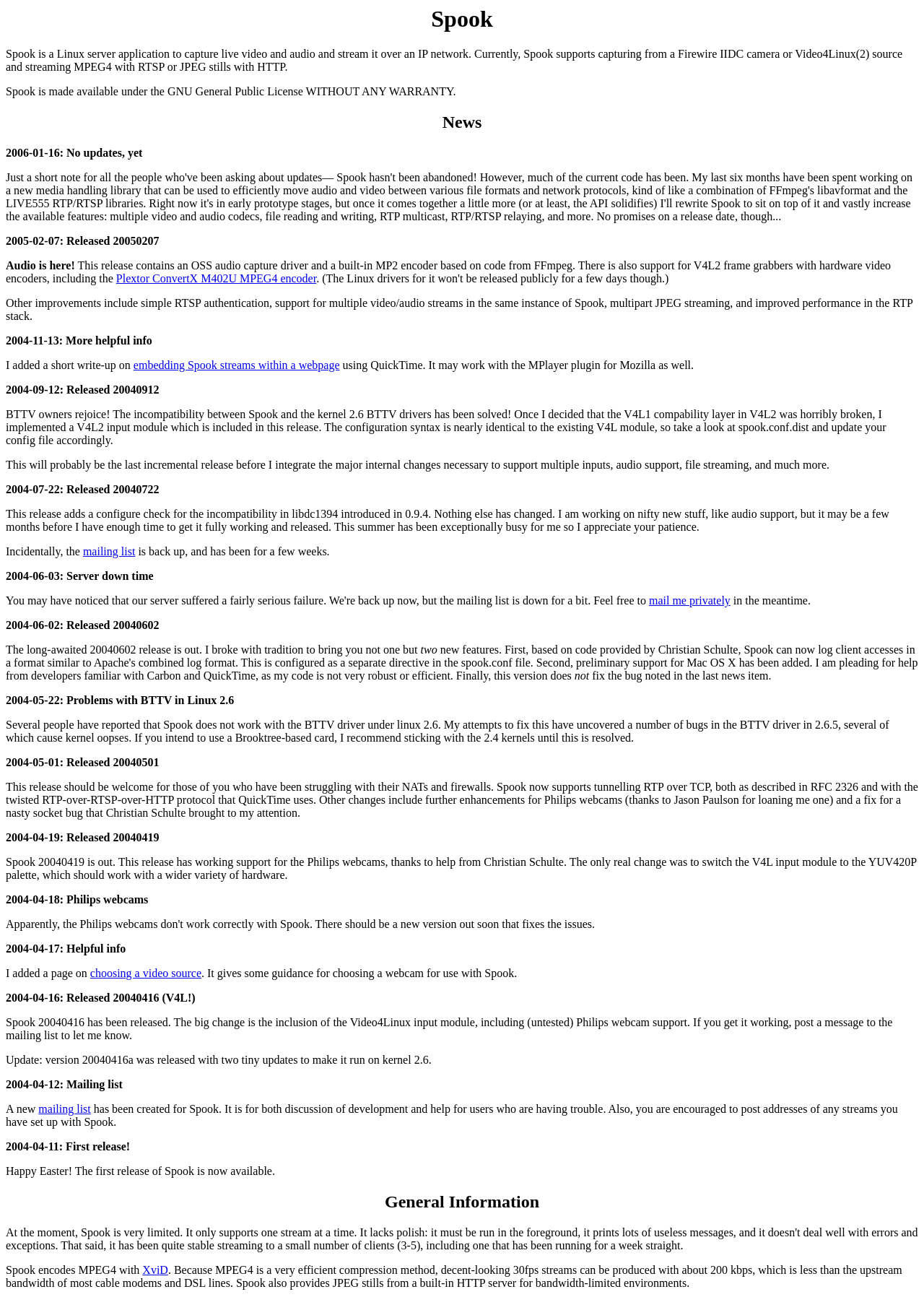What type of compression method does Spook use?
Refer to the image and give a detailed response to the question.

Spook encodes MPEG4 with XviD, which is a very efficient compression method, as mentioned in the StaticText element with OCR text 'Spook encodes MPEG4 with XviD.'